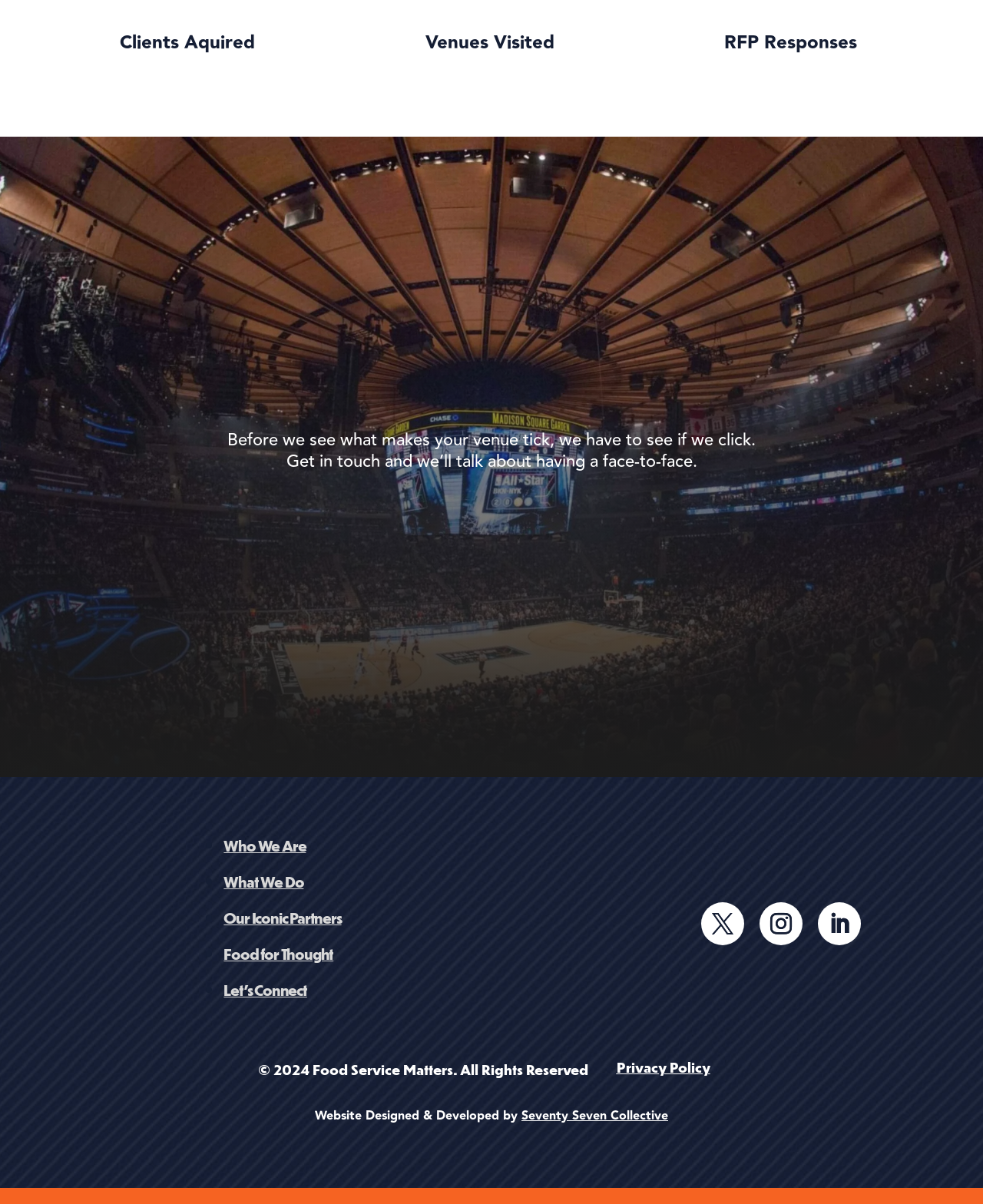What is the copyright year mentioned?
Relying on the image, give a concise answer in one word or a brief phrase.

2024